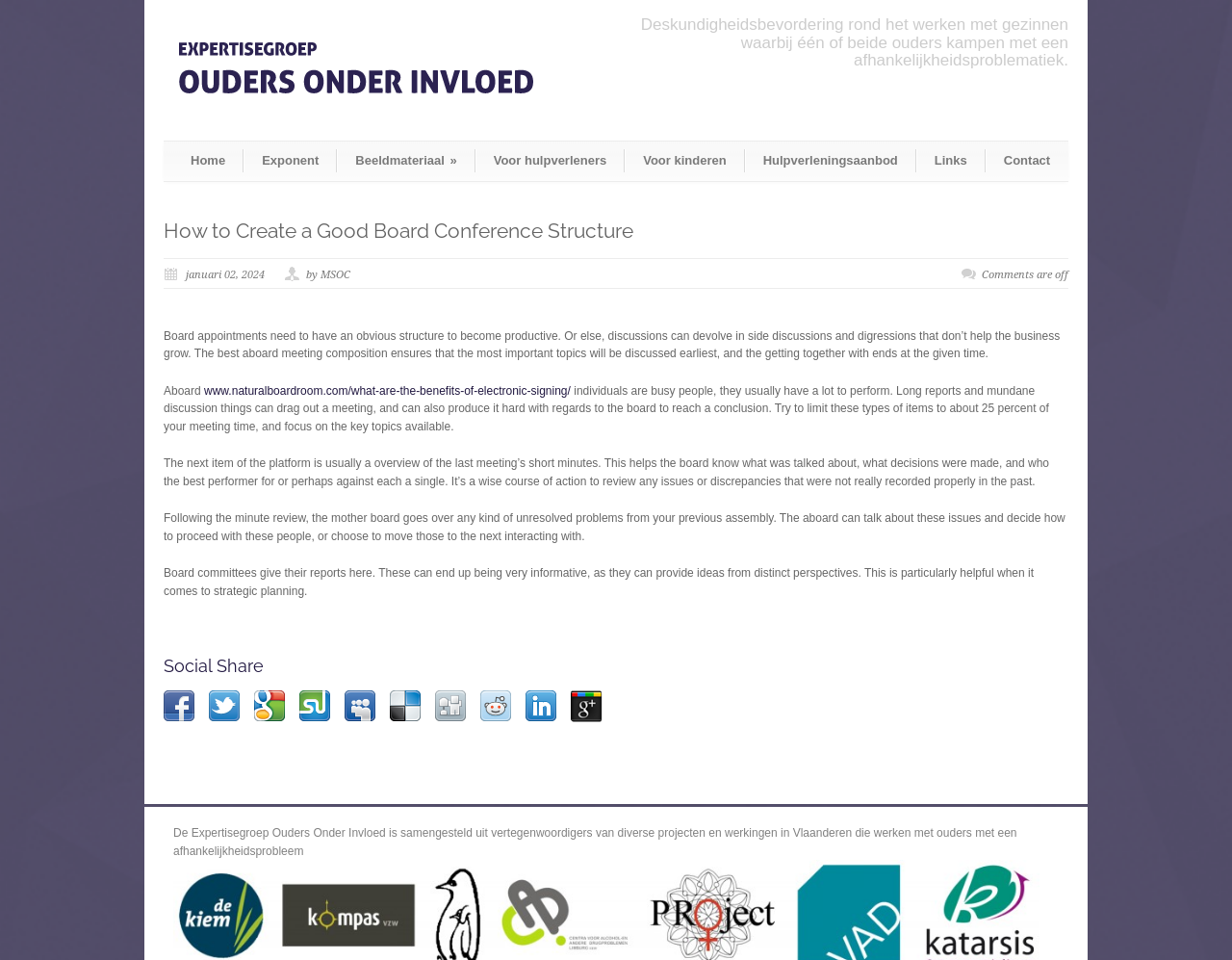Please find the bounding box coordinates of the section that needs to be clicked to achieve this instruction: "Share the article on Google".

[0.463, 0.719, 0.489, 0.752]